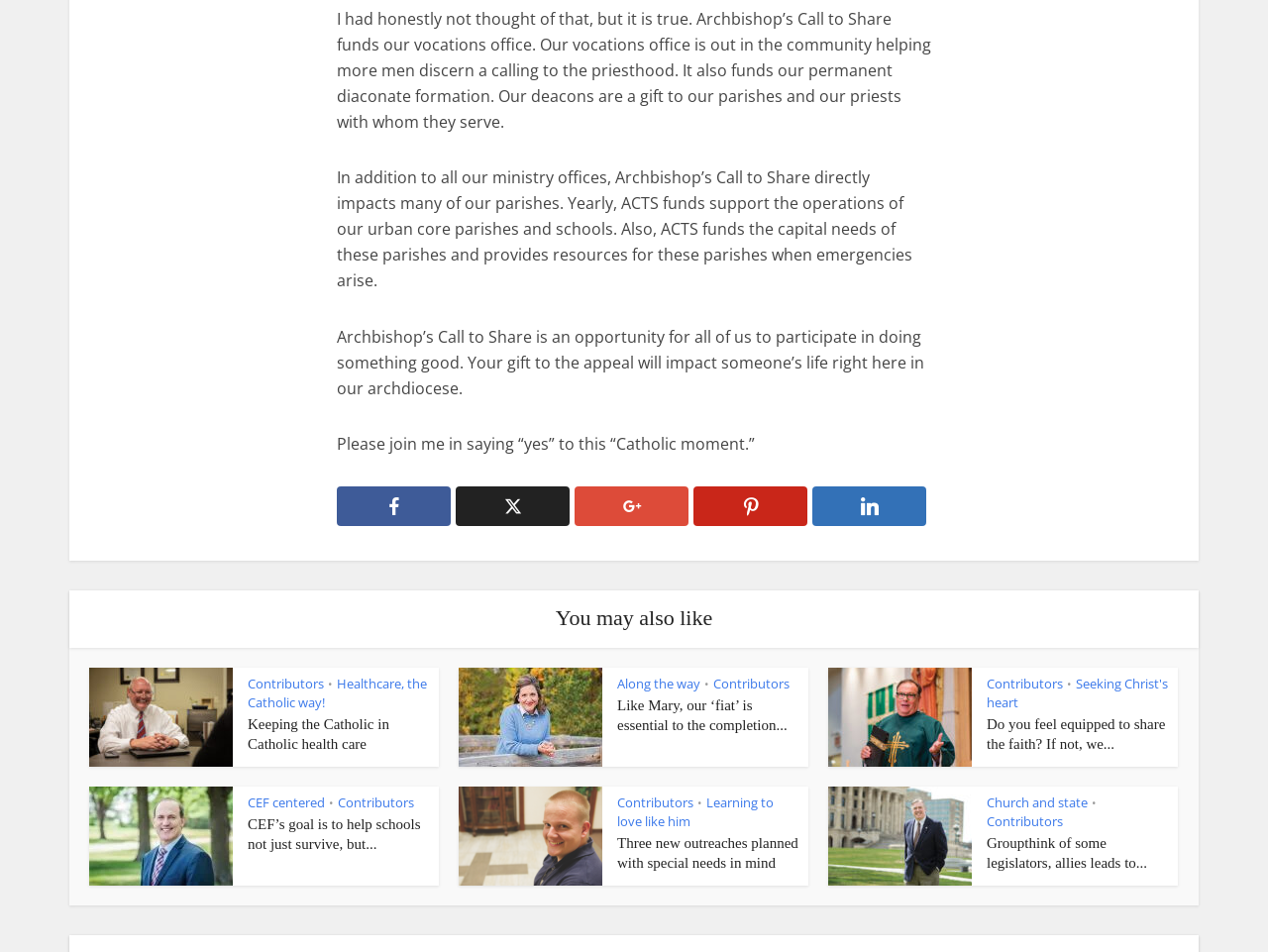Determine the bounding box coordinates for the area that needs to be clicked to fulfill this task: "Click the Facebook link". The coordinates must be given as four float numbers between 0 and 1, i.e., [left, top, right, bottom].

[0.266, 0.511, 0.355, 0.552]